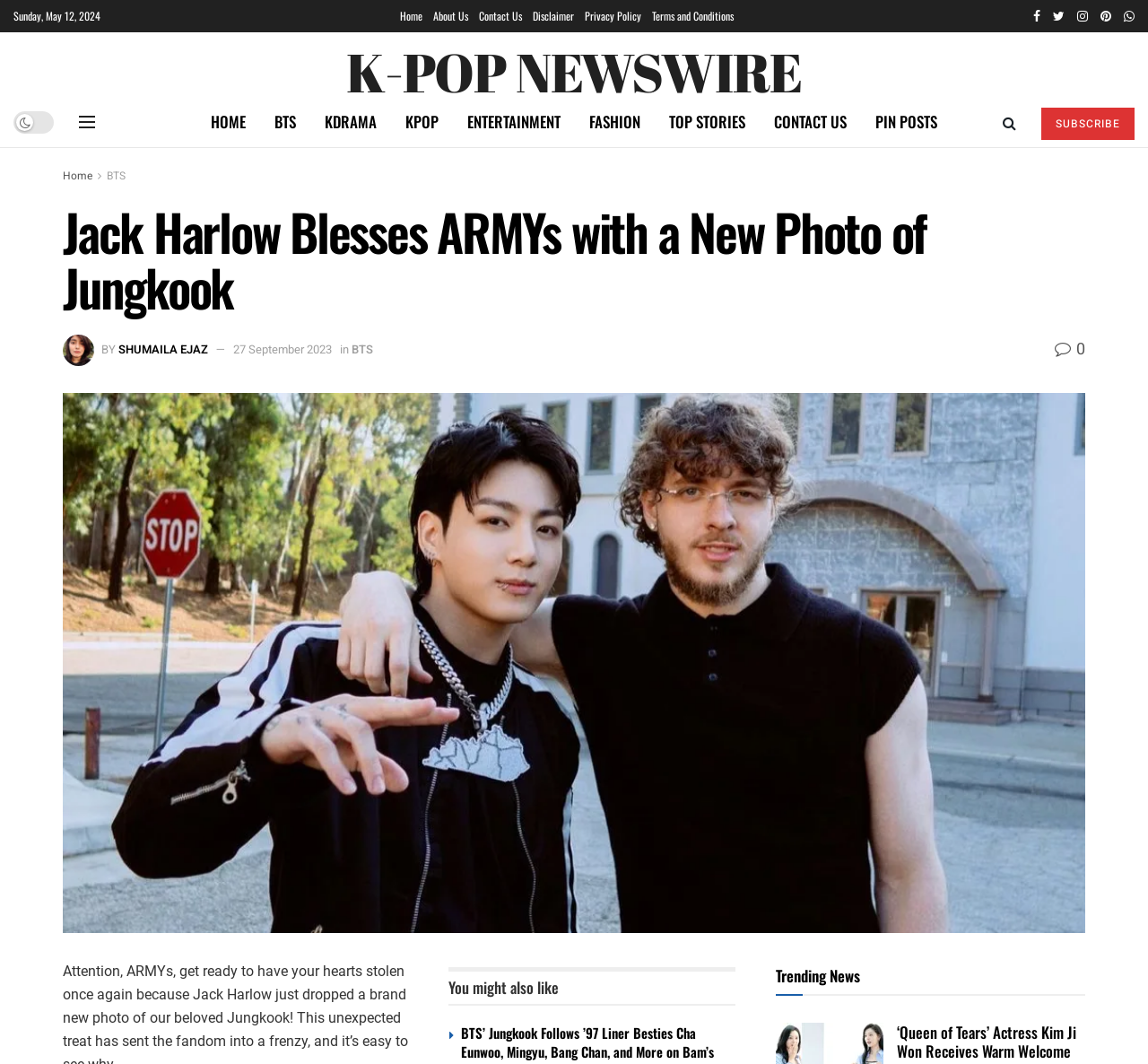Highlight the bounding box coordinates of the region I should click on to meet the following instruction: "Go to previous page".

None